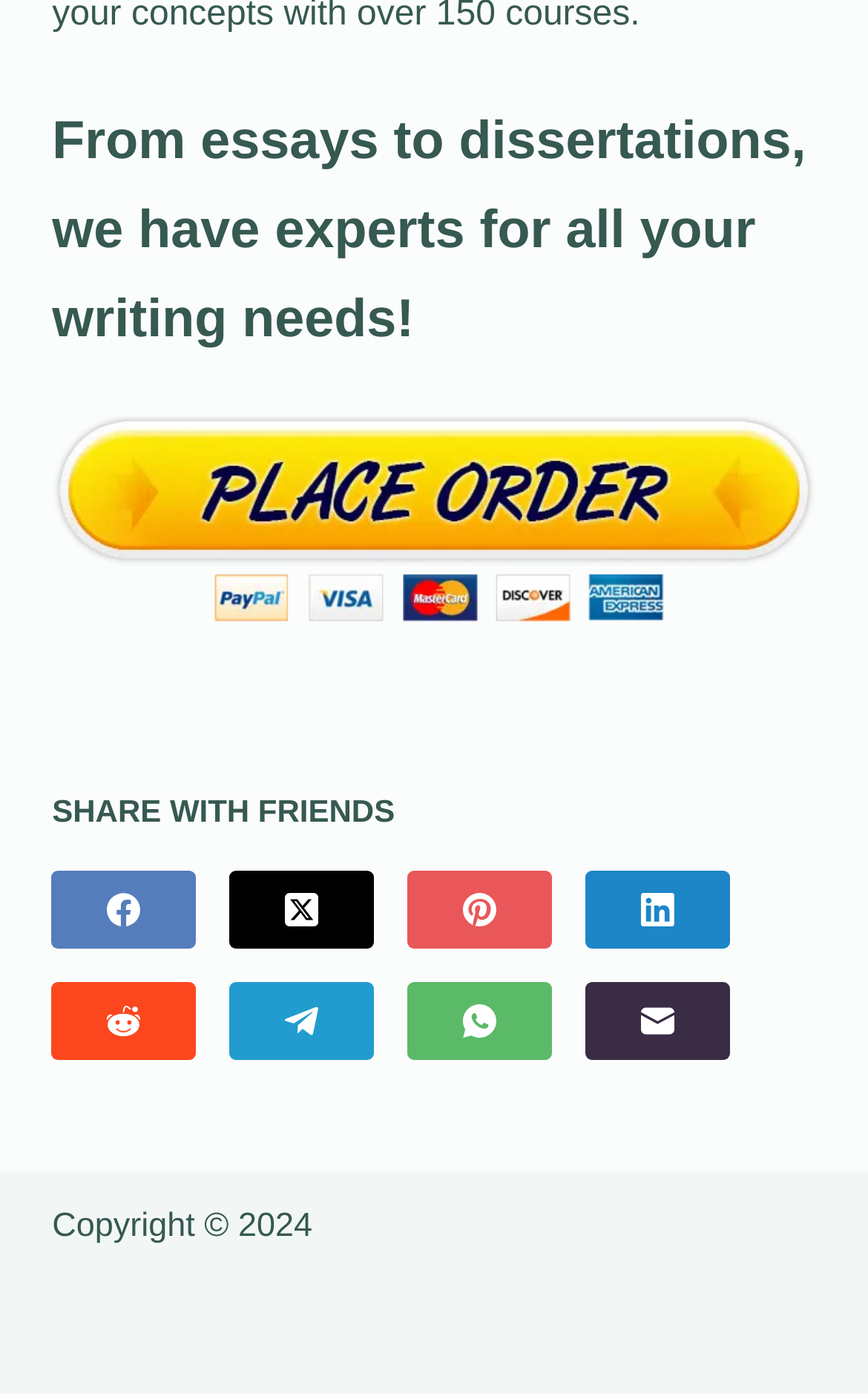What is the position of the 'SHARE WITH FRIENDS' text on the page?
Give a detailed and exhaustive answer to the question.

The 'SHARE WITH FRIENDS' text is a StaticText element located above the social media links, with a y-coordinate range of [0.569, 0.595], which is higher than the y-coordinates of the social media links.